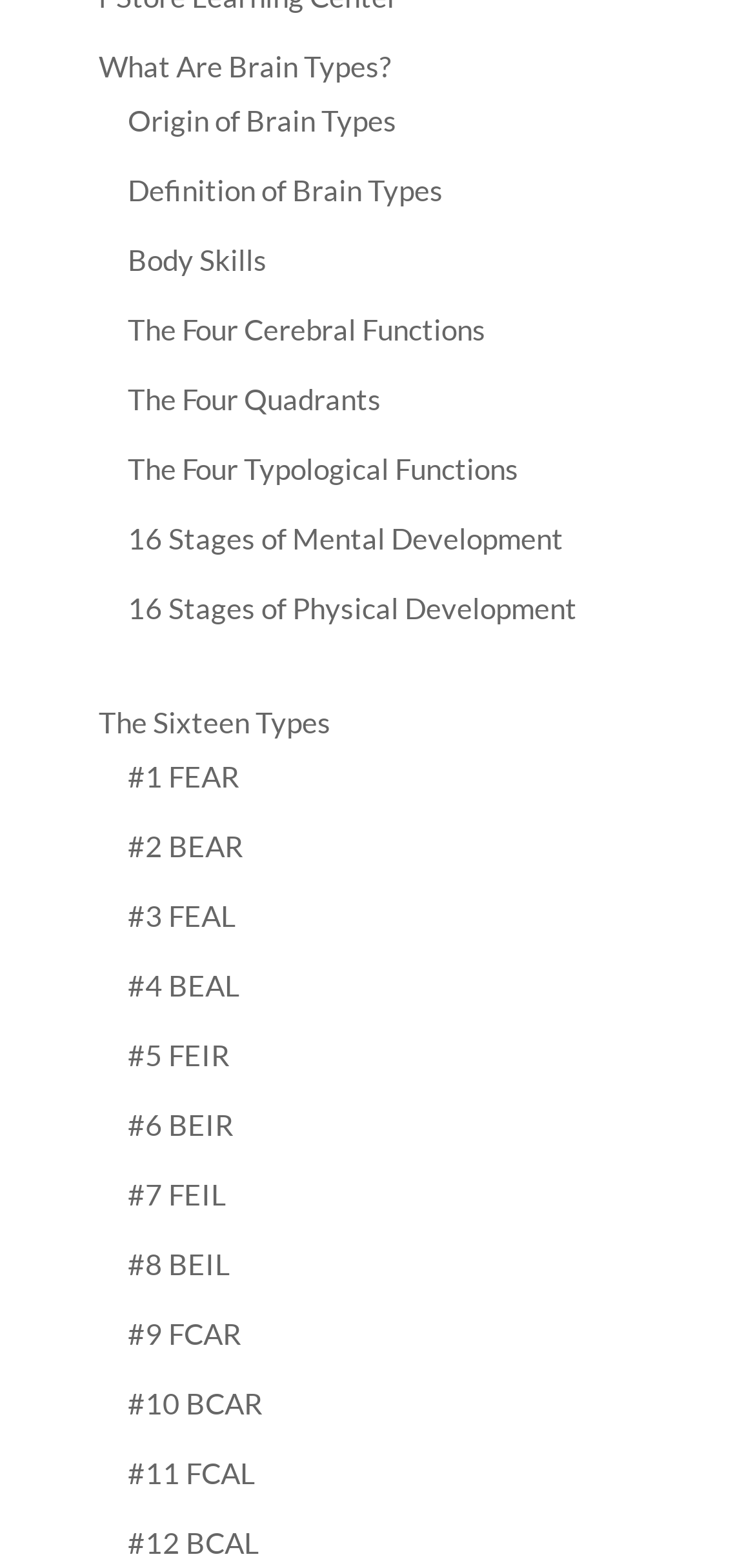Please reply with a single word or brief phrase to the question: 
What is the first brain type listed?

#1 FEAR